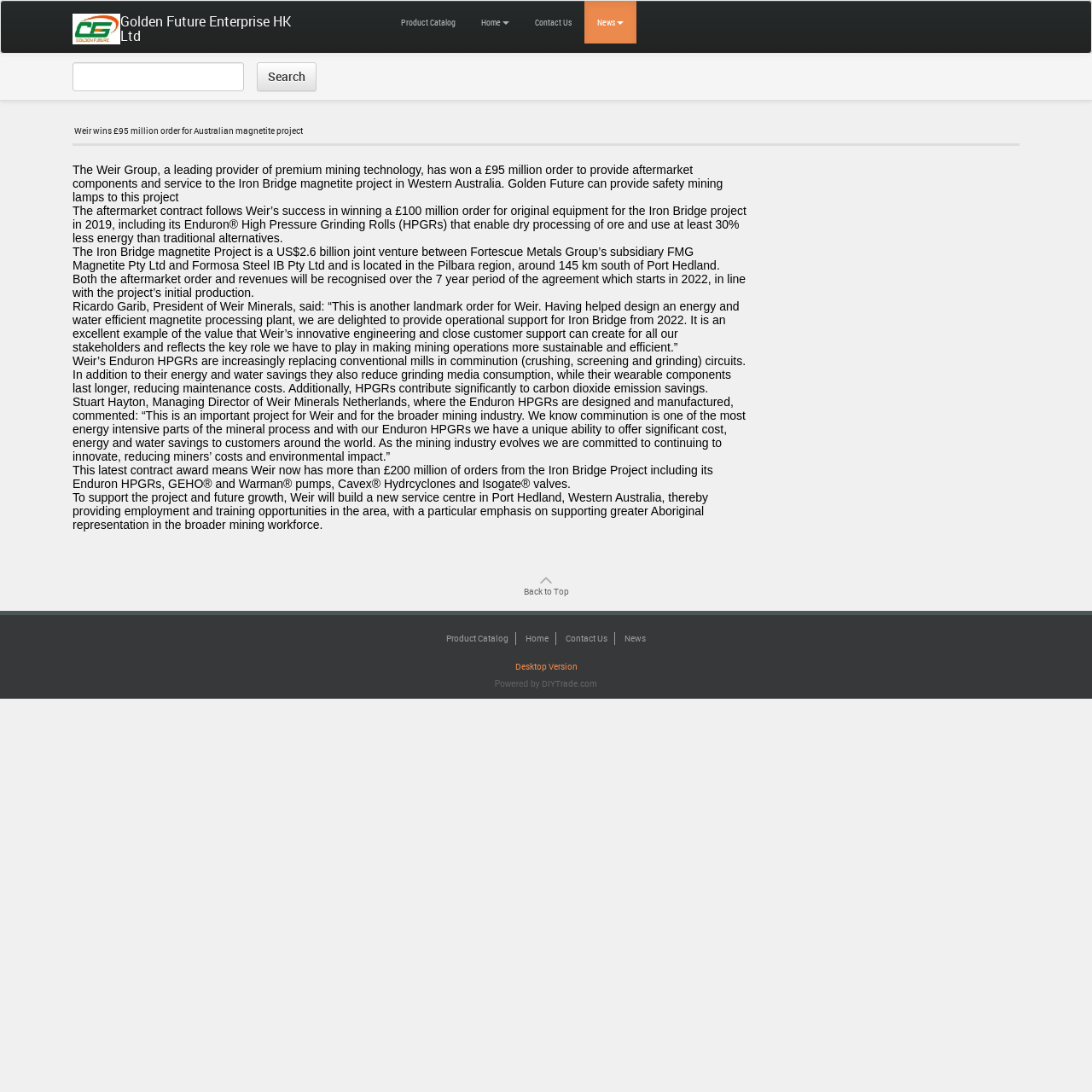Give a detailed account of the webpage, highlighting key information.

The webpage is about Golden Future Enterprise HK Ltd, a company that specializes in mining safety lamps and other related products. At the top left of the page, there is a logo of the company, accompanied by a link to the company's homepage. Next to the logo, there is a search bar with a button labeled "Search".

Below the search bar, there is a news article titled "Weir wins £95 million order for Australian magnetite project". The article is divided into several paragraphs, which describe the project and its details, including the company's role in providing safety mining lamps. The article also quotes several individuals from Weir Minerals, discussing the project's significance and the company's commitment to sustainability and innovation.

To the right of the search bar, there are several links, including "Product Catalog", "Home", "Contact Us", and "News". These links are repeated at the bottom of the page, along with a link to "Back to Top" and a "Desktop Version" link.

At the very bottom of the page, there is a note that says "Powered by DIYTrade.com", with a link to the latter website.